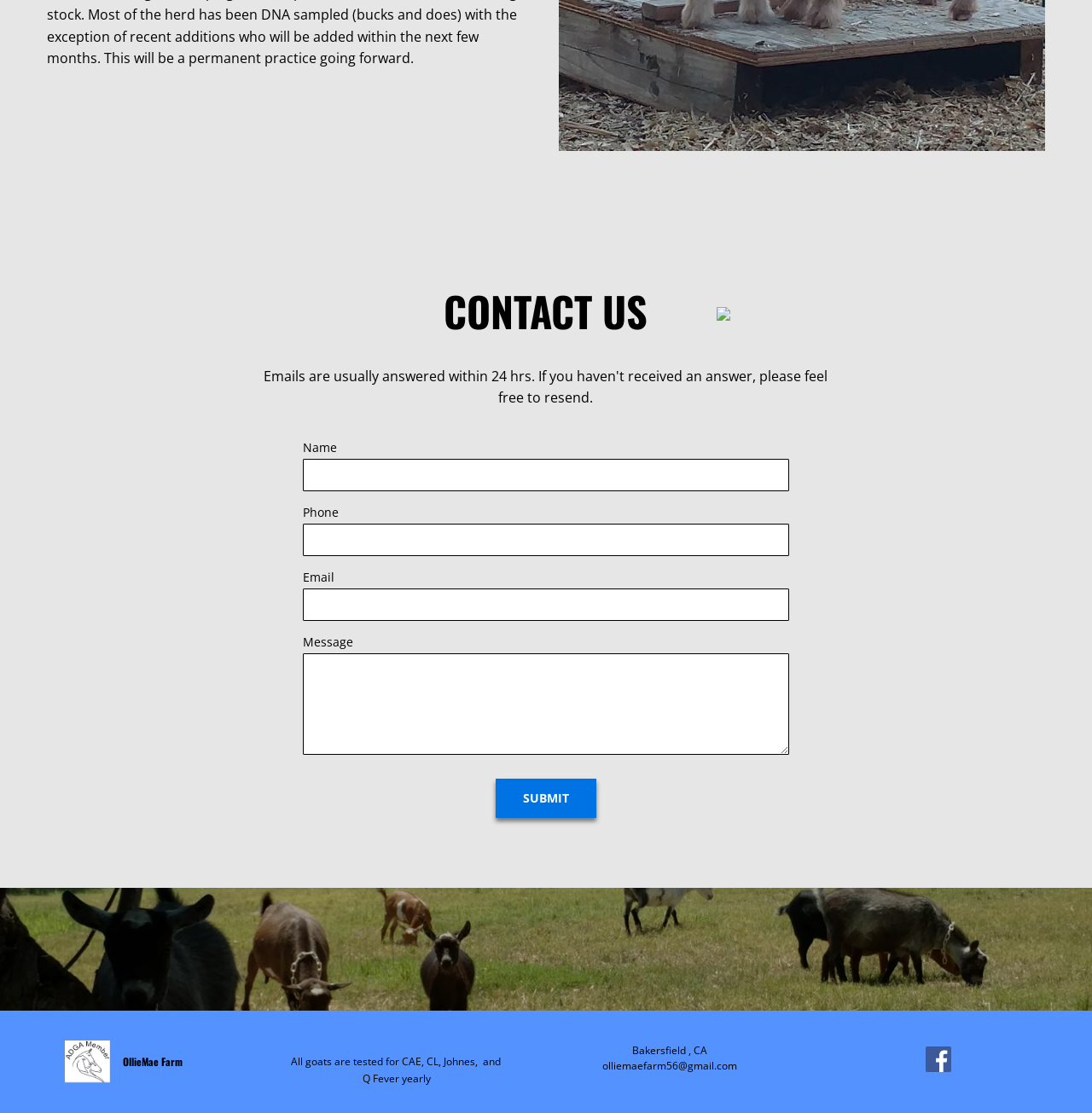Pinpoint the bounding box coordinates of the clickable area necessary to execute the following instruction: "Enter your email address". The coordinates should be given as four float numbers between 0 and 1, namely [left, top, right, bottom].

[0.277, 0.529, 0.723, 0.558]